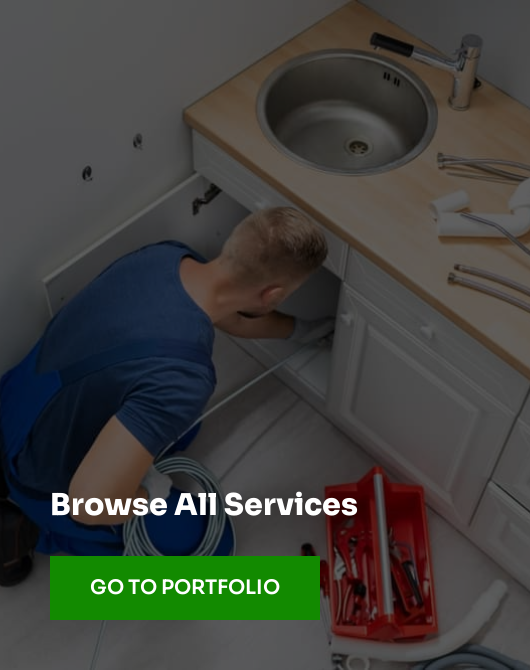What is the plumber trying to resolve?
Give a comprehensive and detailed explanation for the question.

The image shows the plumber working under a kitchen sink, and it is mentioned that he is diligently addressing a clogged pipe issue, indicating the problem he is trying to resolve.